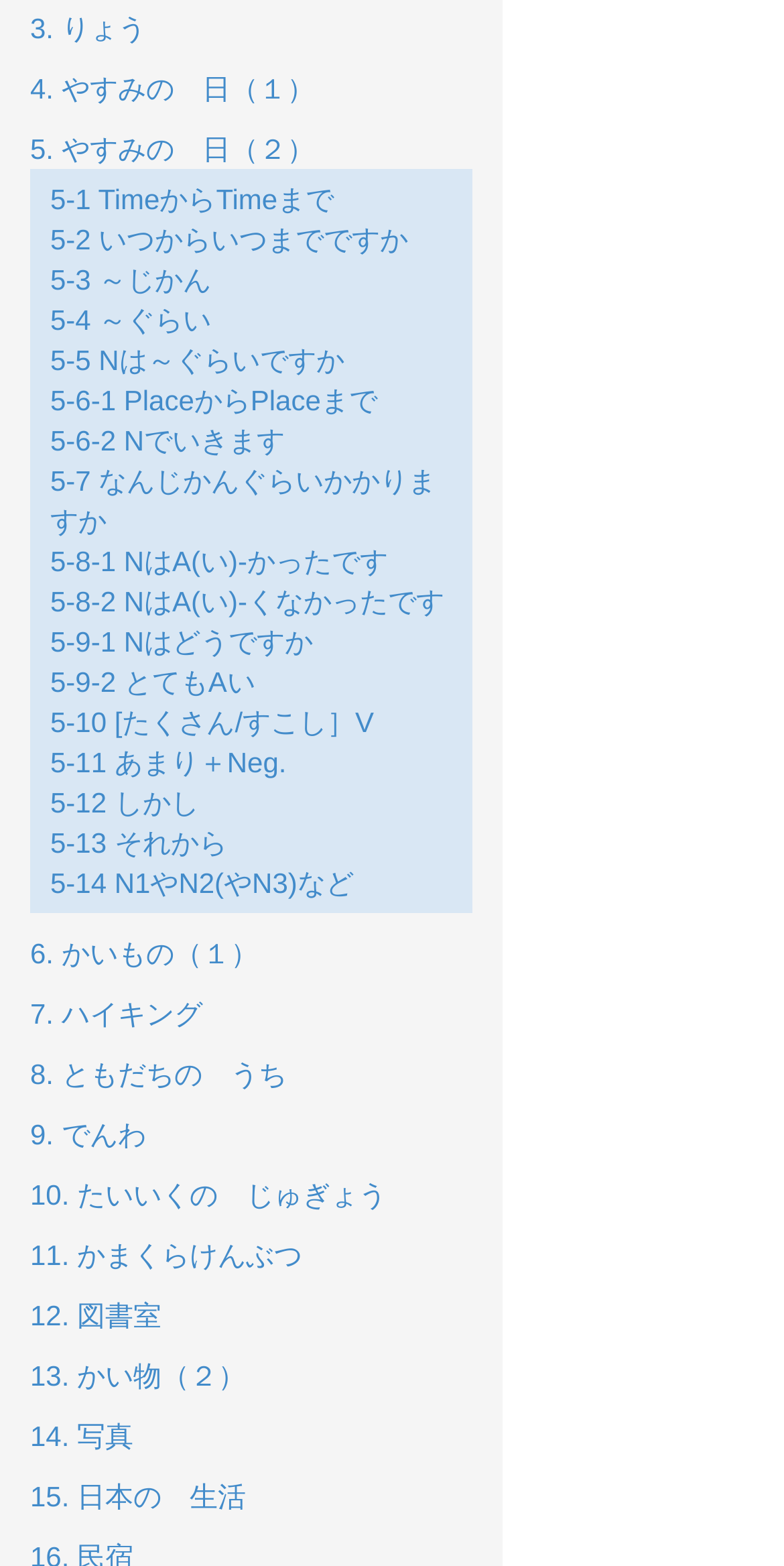Locate the bounding box coordinates for the element described below: "15. 日本の　生活". The coordinates must be four float values between 0 and 1, formatted as [left, top, right, bottom].

[0.038, 0.945, 0.314, 0.965]